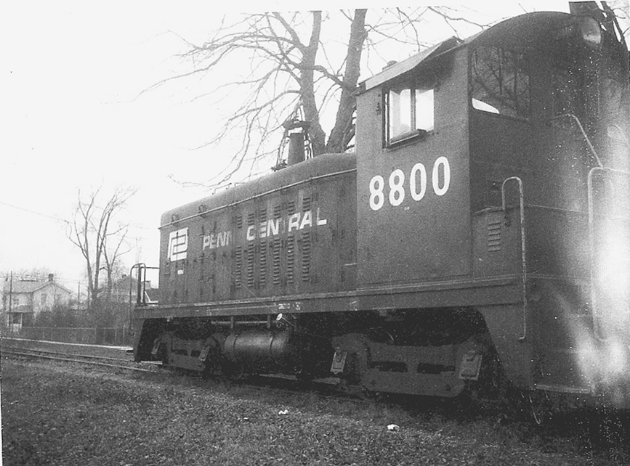Offer a meticulous description of the image.

The image captures the Penn Central locomotive numbered 8800, a switch engine resting near the end of a track in Clinton, Michigan. The photograph, taken by Eric Reinert, showcases the engine's robust design, with the iconic "PENN CENTRAL" lettering boldly displayed on its side. The scene is set against a backdrop of bare trees, hinting at the chill of an autumn day. As the narrative surrounding this image suggests, the crew had likely left for lunch, leaving the engine idling quietly. This moment reflects a nostalgic glimpse into small-time railroading, reminiscent of simpler operations compared to the bustling freight movements associated with larger rail lines nearby. The photographer recounts a personal connection, noting the use of a Polaroid Land camera to capture this slice of railway life, adding layers of charm and history to the captured moment.